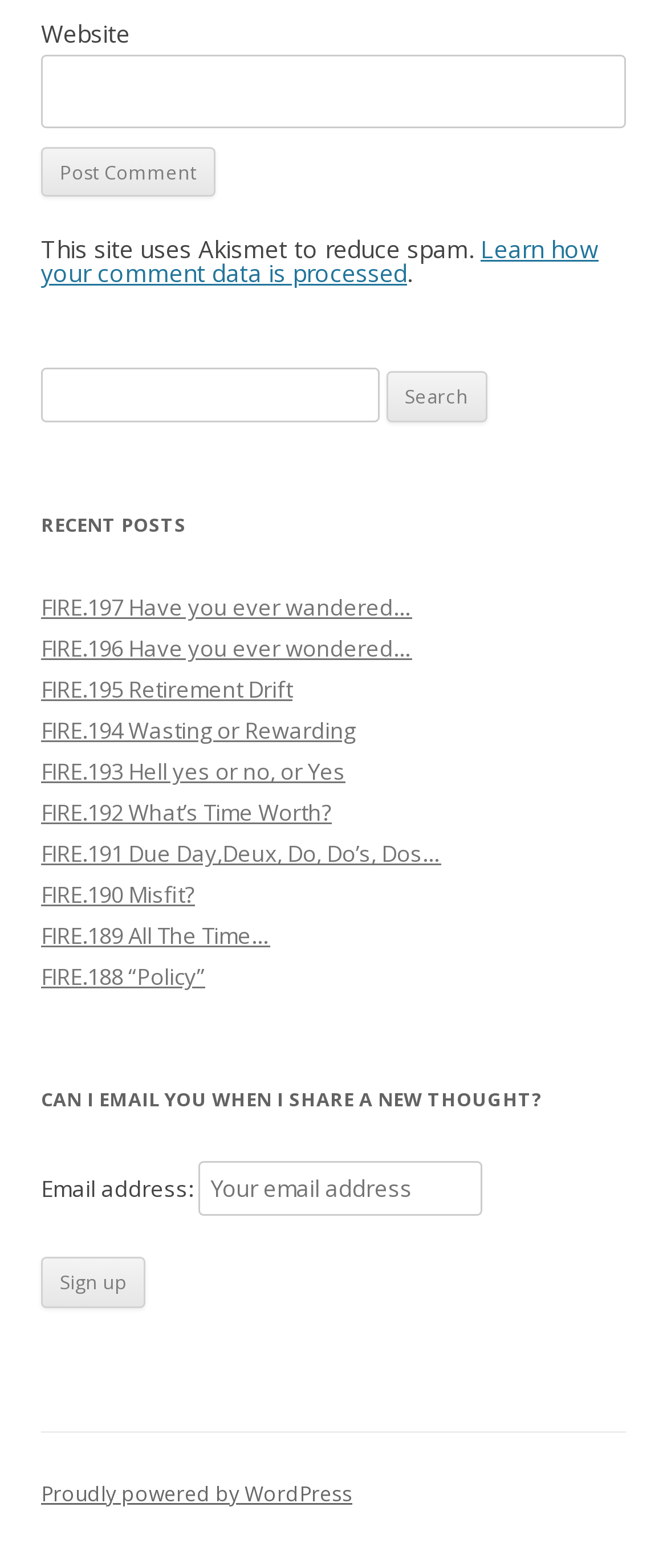Please give a short response to the question using one word or a phrase:
What is the name of the platform powering the website?

WordPress